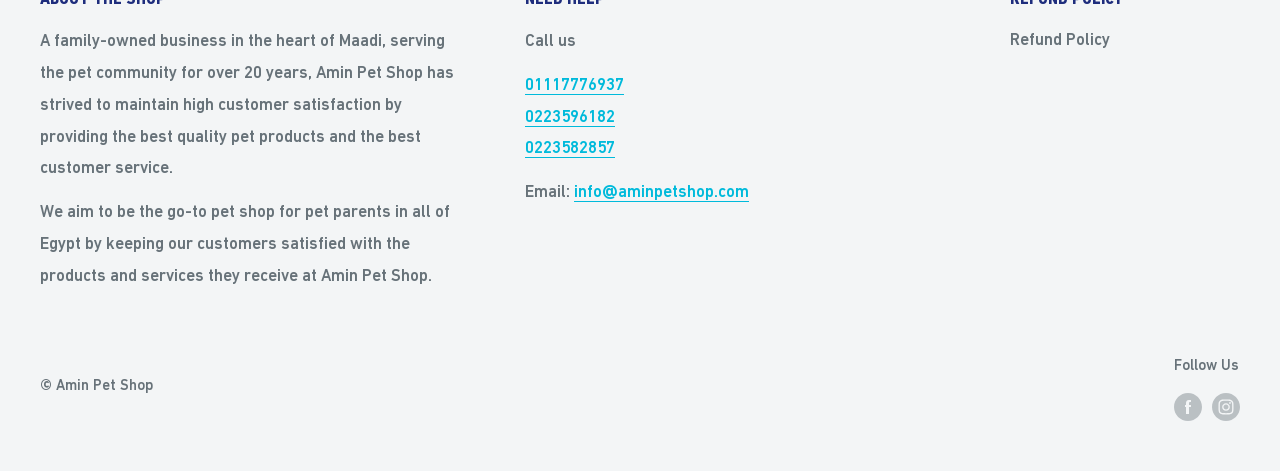What is the business type of Amin Pet Shop?
Provide a one-word or short-phrase answer based on the image.

Pet shop